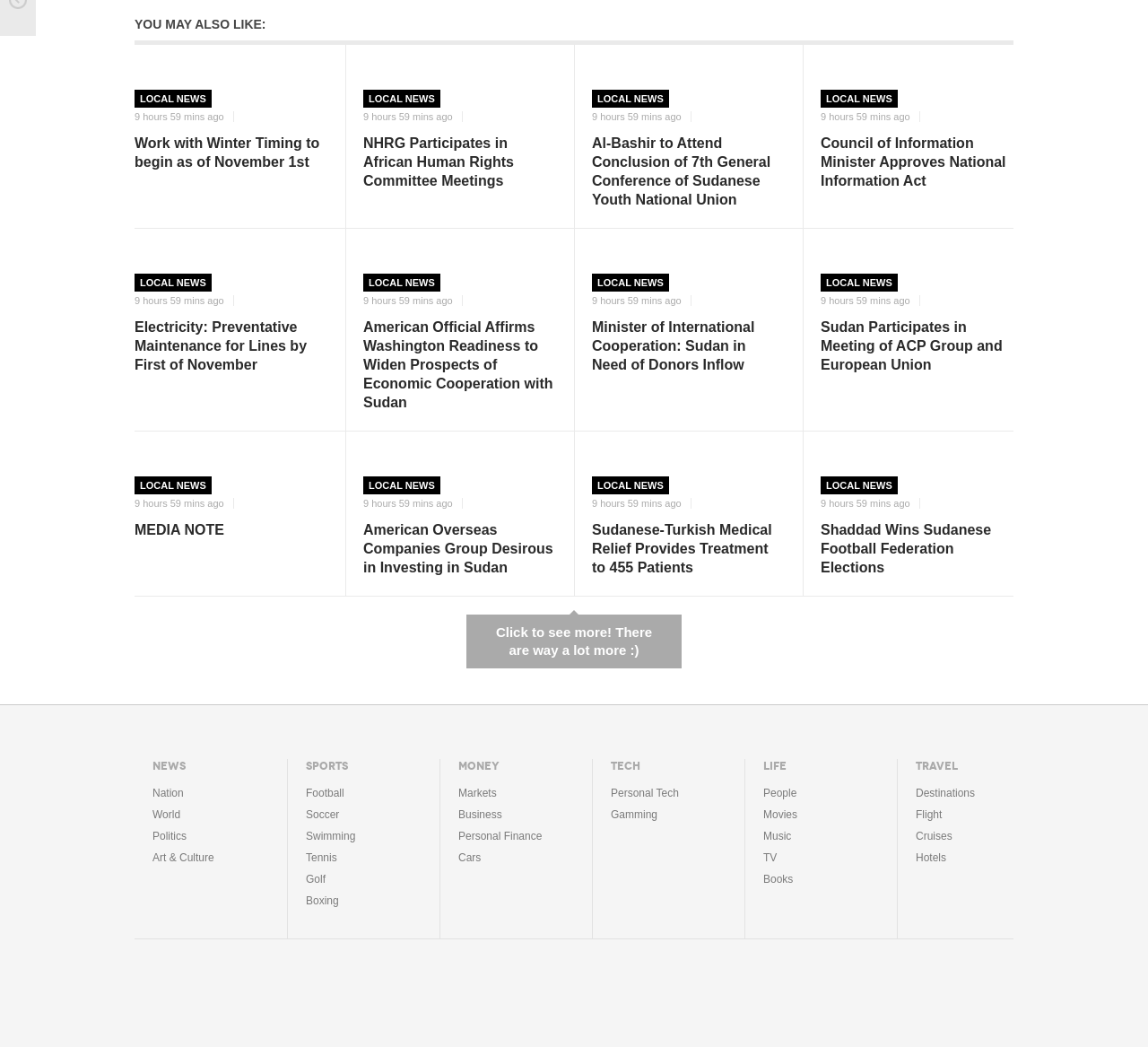Please provide the bounding box coordinate of the region that matches the element description: Contact Us. Coordinates should be in the format (top-left x, top-left y, bottom-right x, bottom-right y) and all values should be between 0 and 1.

None